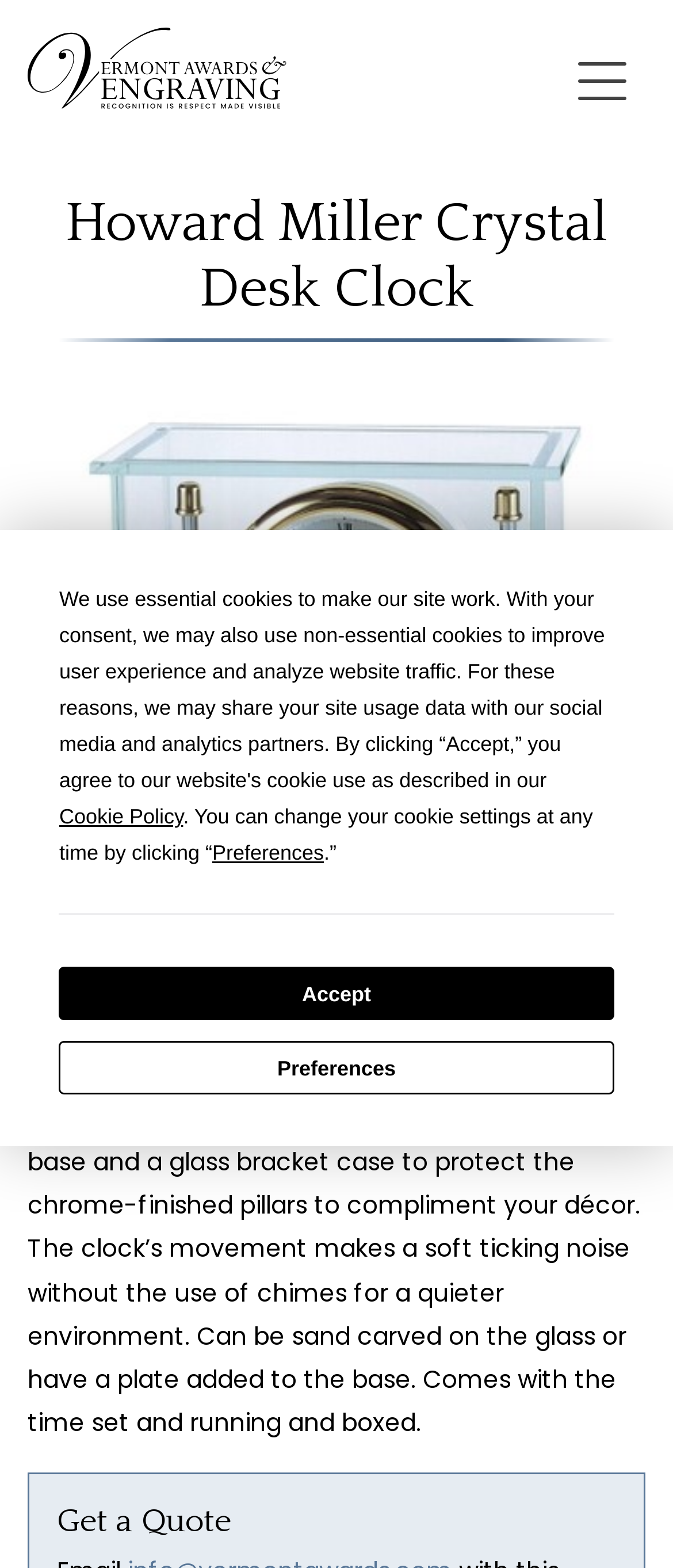Identify the bounding box for the described UI element: "Preferences".

[0.088, 0.664, 0.912, 0.698]